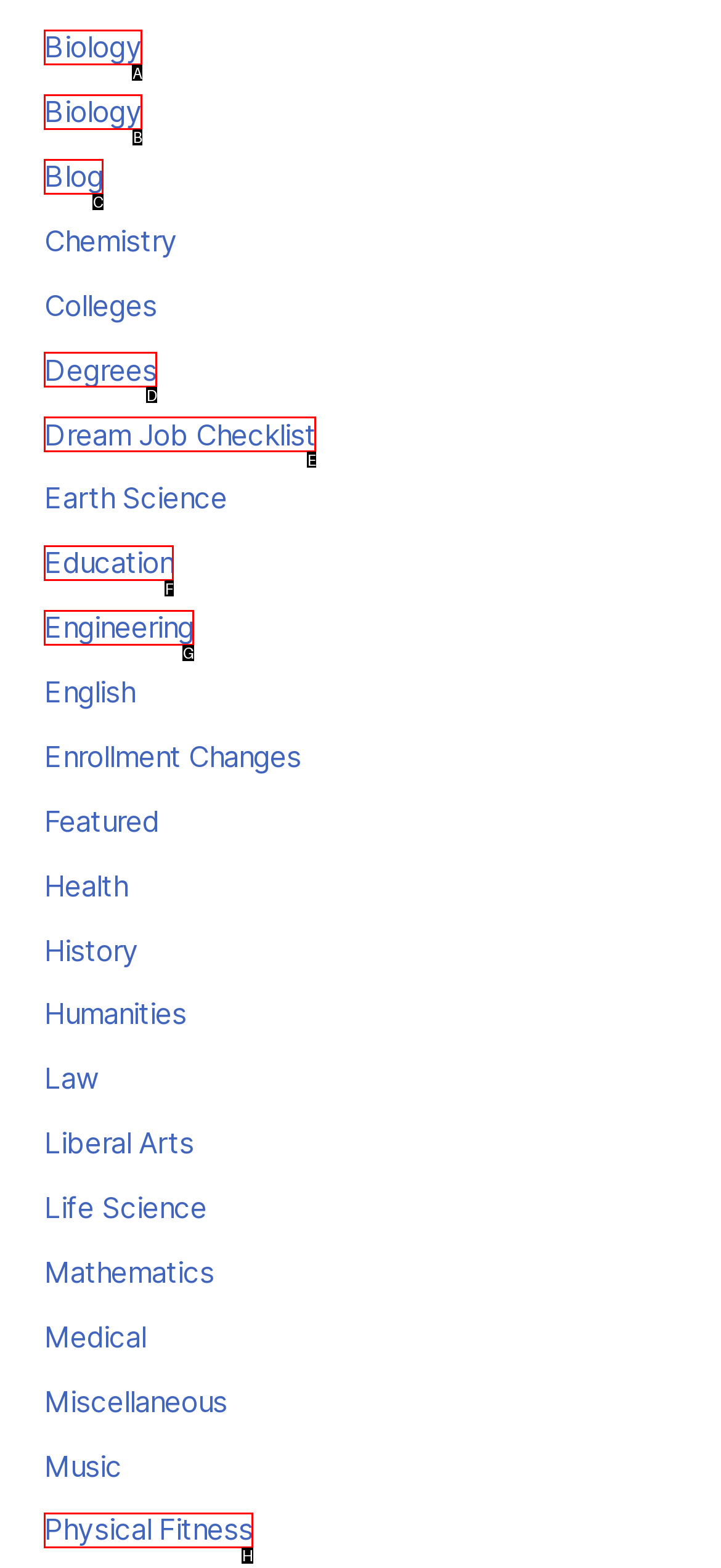Choose the option that best matches the description: Design Review Services
Indicate the letter of the matching option directly.

None